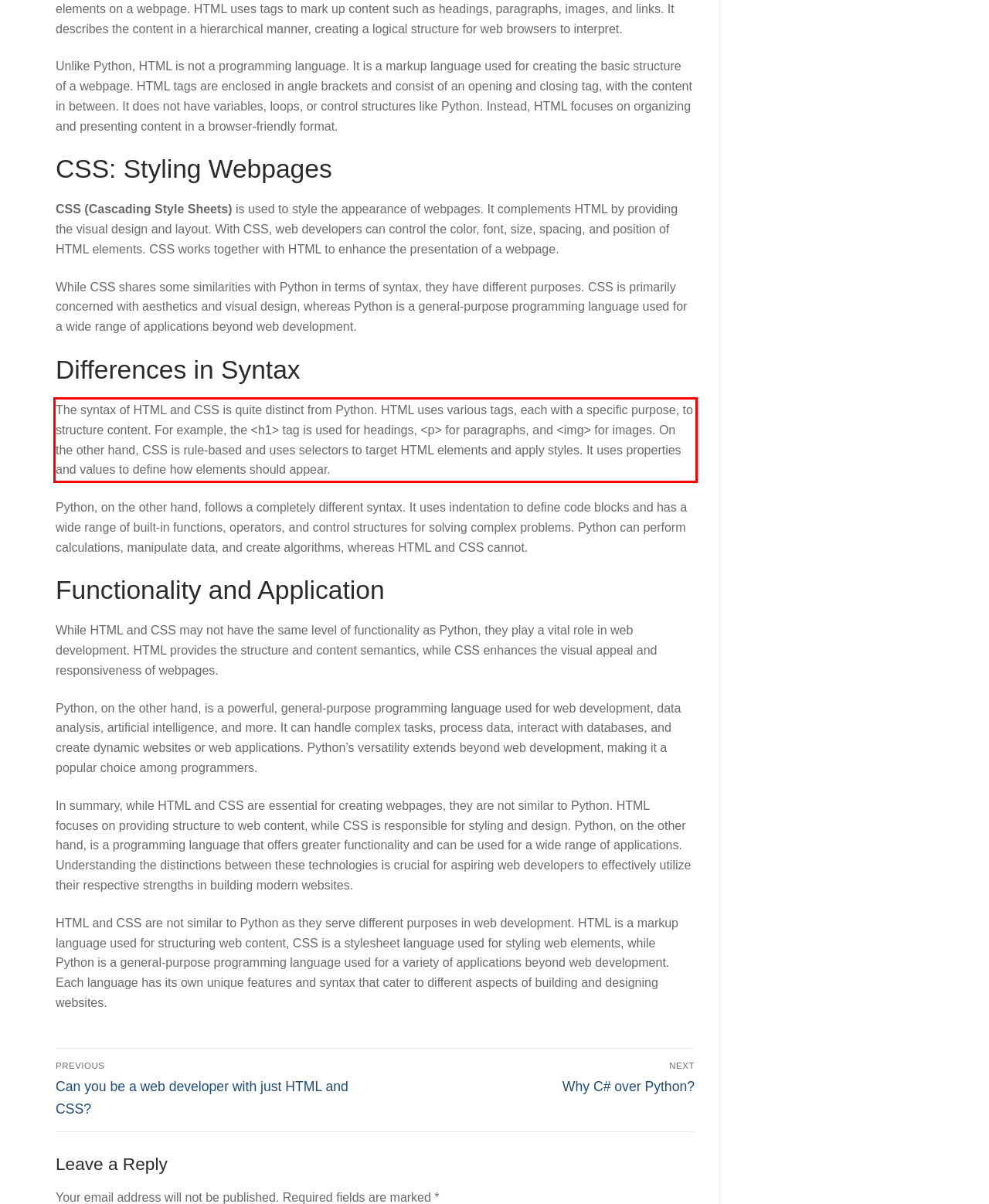Observe the screenshot of the webpage, locate the red bounding box, and extract the text content within it.

The syntax of HTML and CSS is quite distinct from Python. HTML uses various tags, each with a specific purpose, to structure content. For example, the <h1> tag is used for headings, <p> for paragraphs, and <img> for images. On the other hand, CSS is rule-based and uses selectors to target HTML elements and apply styles. It uses properties and values to define how elements should appear.